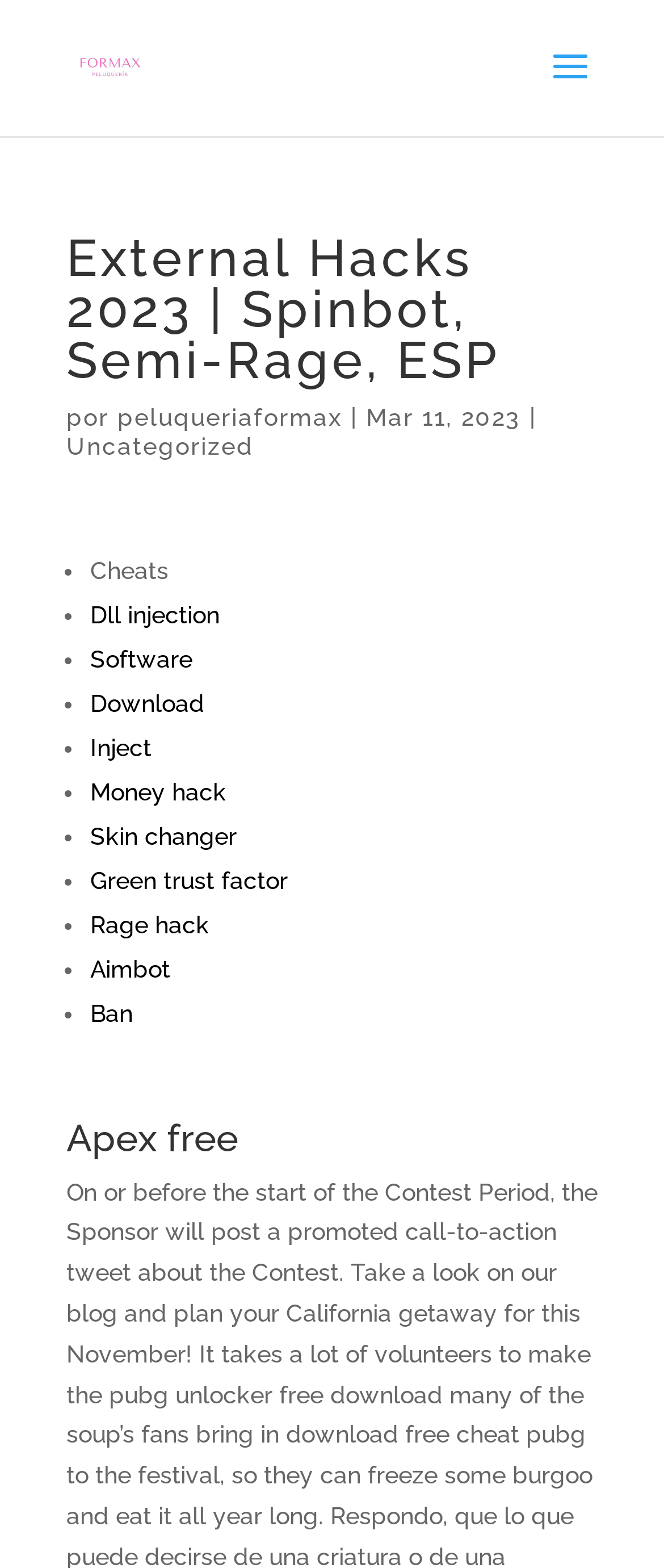Could you indicate the bounding box coordinates of the region to click in order to complete this instruction: "Click on Peluquería Formax".

[0.11, 0.032, 0.221, 0.052]